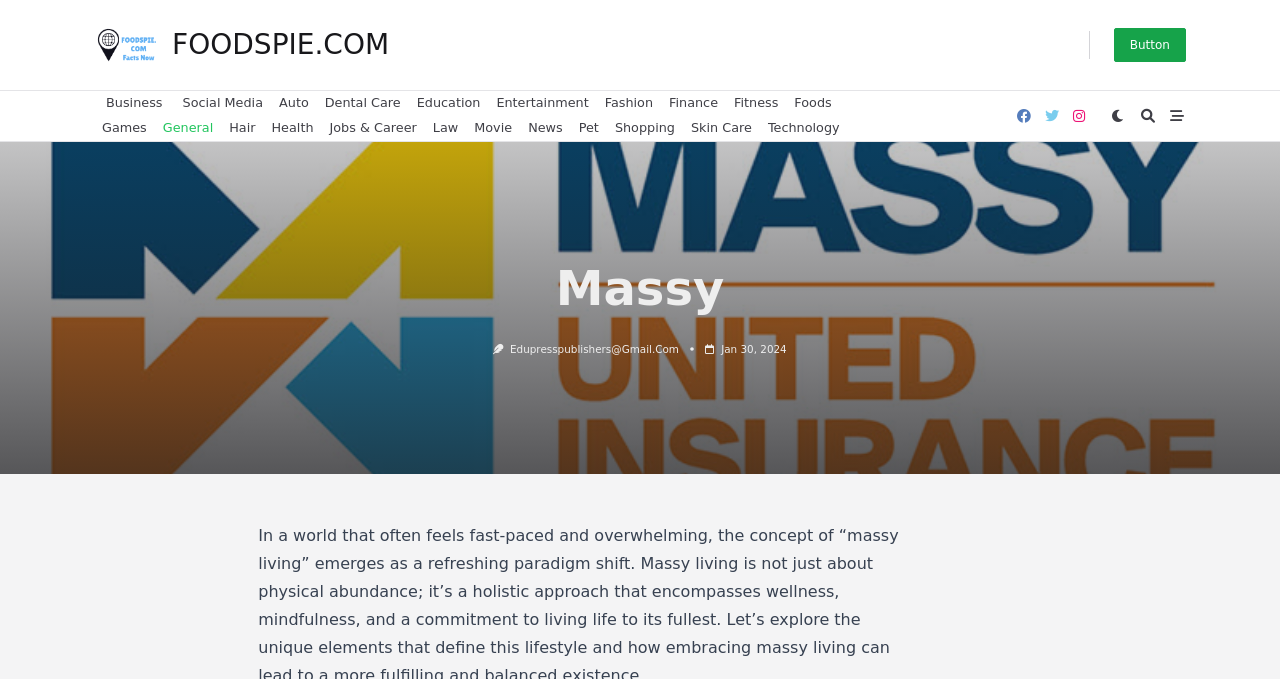How many categories are listed under the main heading?
Please provide a full and detailed response to the question.

I counted the number of links under the main heading 'Massy' and found 20 categories listed, including 'Business', 'Social Media', 'Auto', and so on.